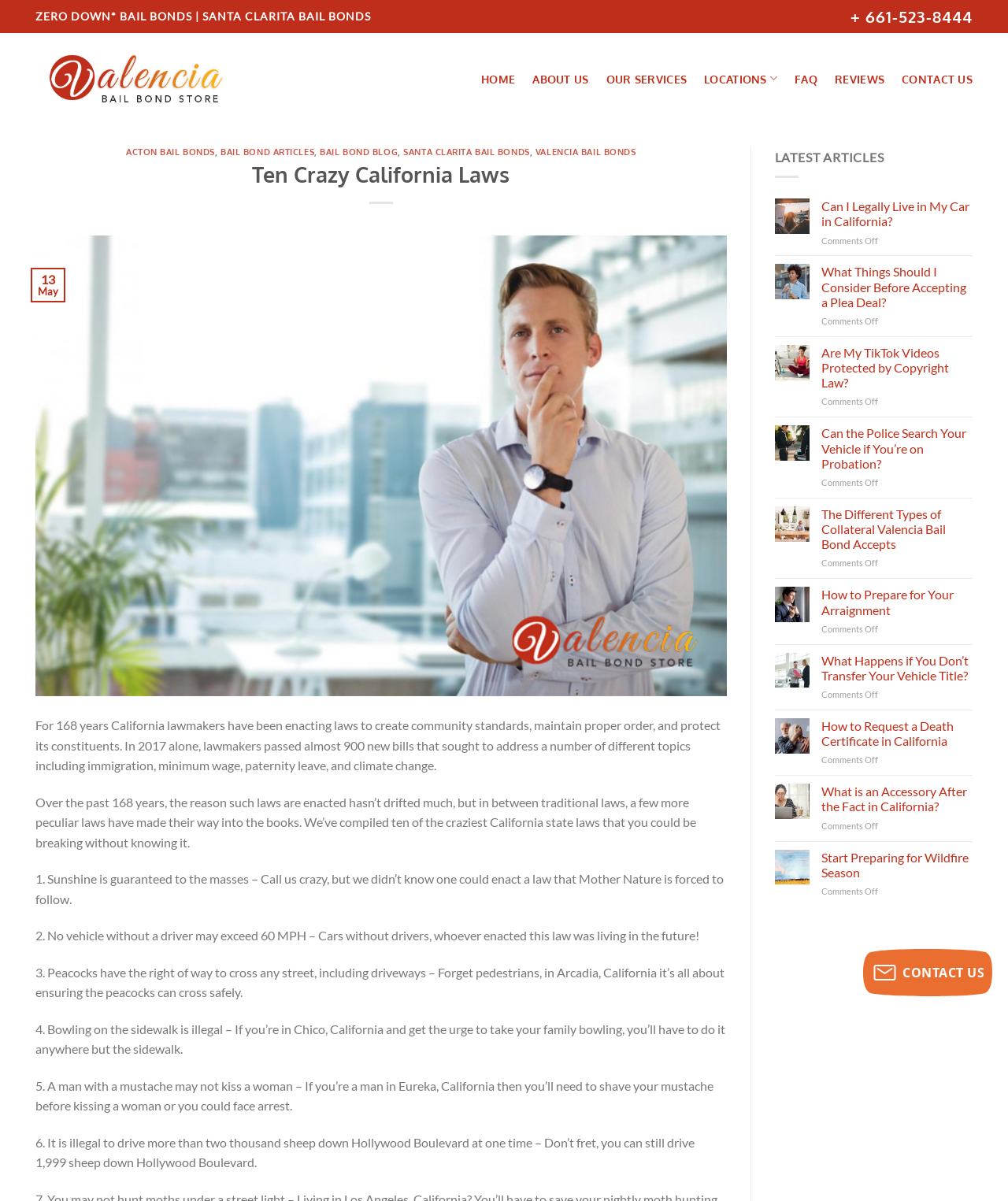Please determine the bounding box coordinates, formatted as (top-left x, top-left y, bottom-right x, bottom-right y), with all values as floating point numbers between 0 and 1. Identify the bounding box of the region described as: Santa Clarita Bail Bonds

[0.4, 0.121, 0.526, 0.131]